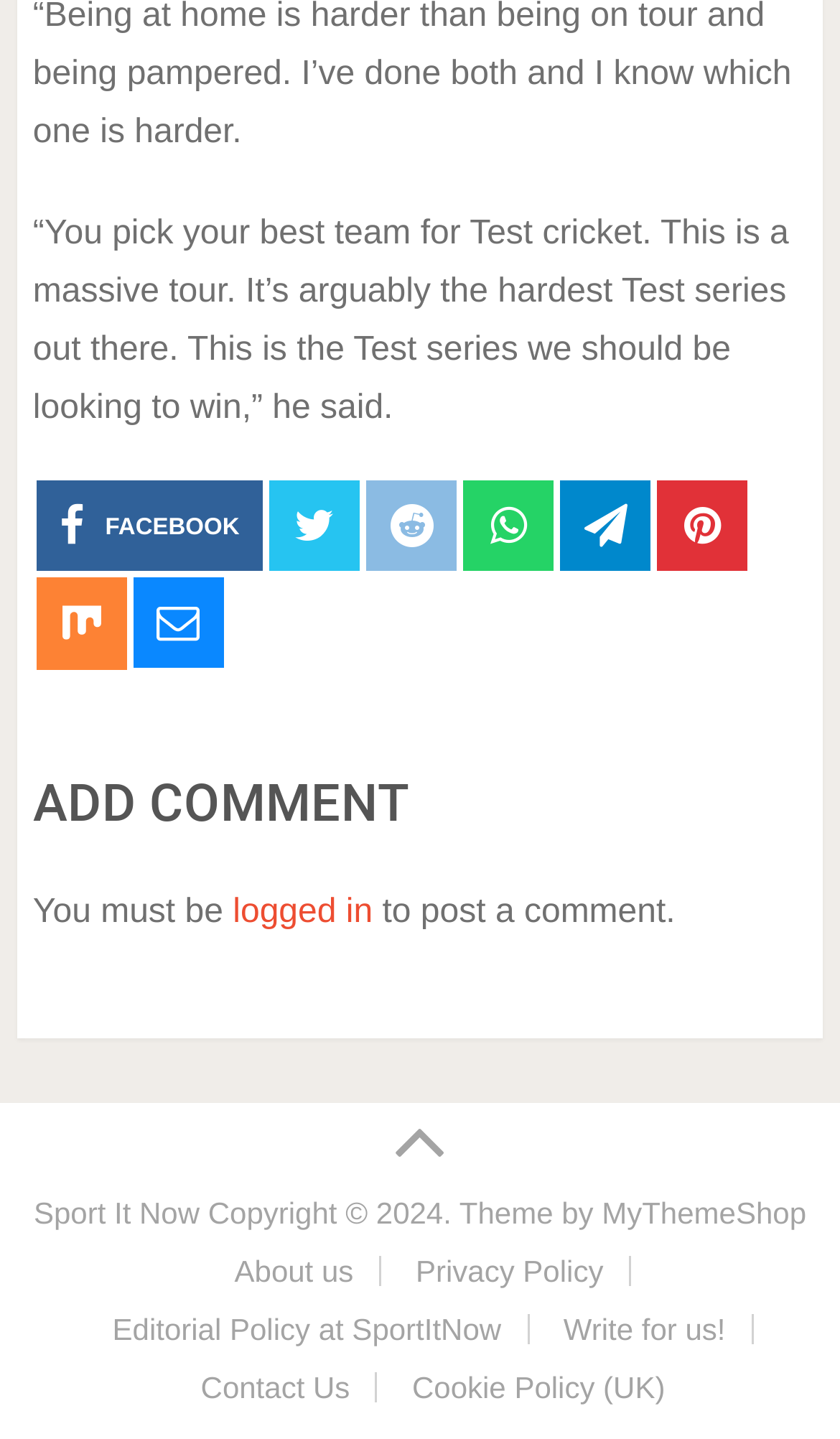Using the information shown in the image, answer the question with as much detail as possible: What is the name of the website?

The name of the website is mentioned at the bottom of the webpage, which is 'Sport It Now'.